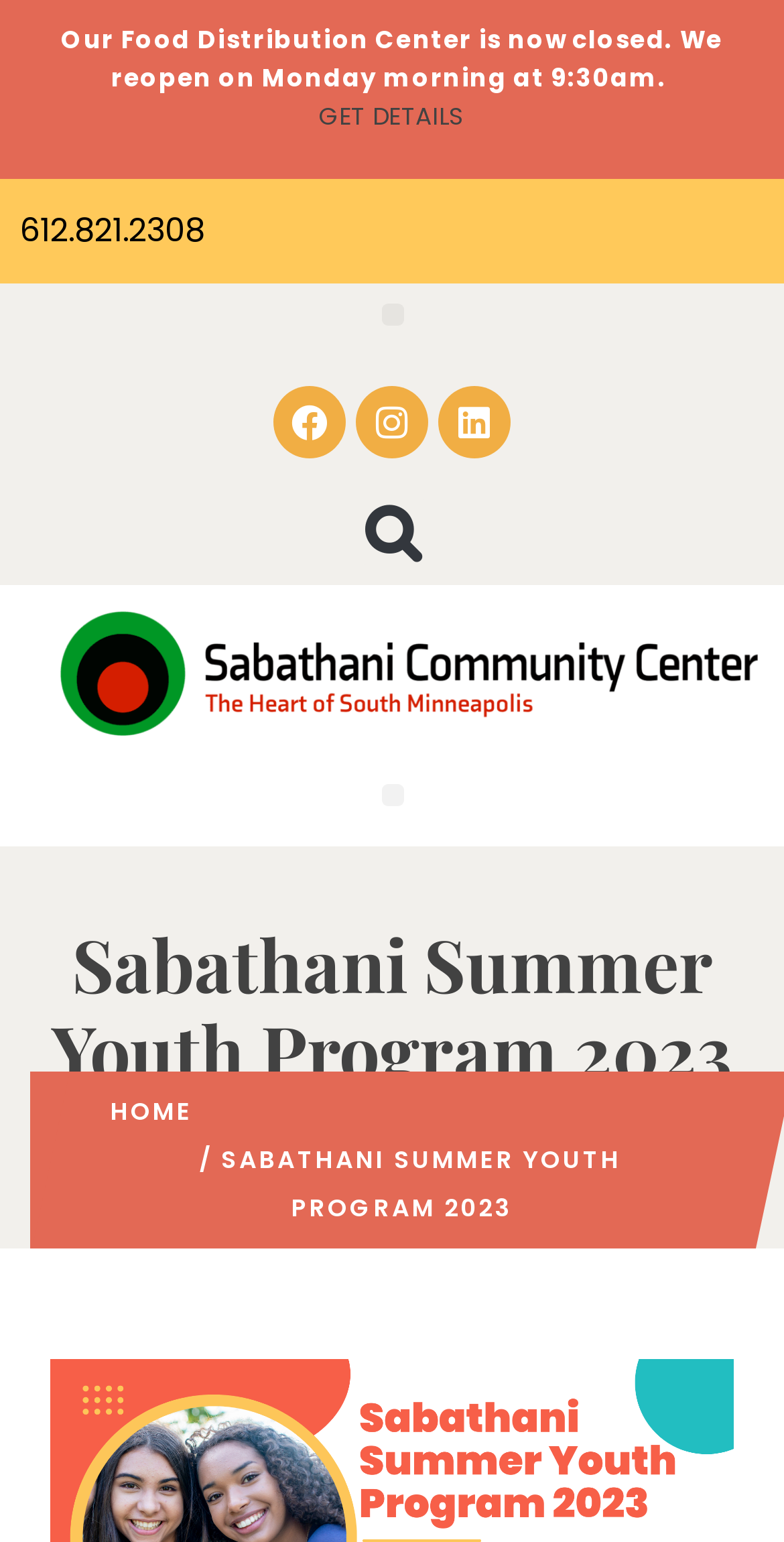Locate the bounding box coordinates of the area you need to click to fulfill this instruction: 'toggle the menu'. The coordinates must be in the form of four float numbers ranging from 0 to 1: [left, top, right, bottom].

[0.486, 0.197, 0.514, 0.211]